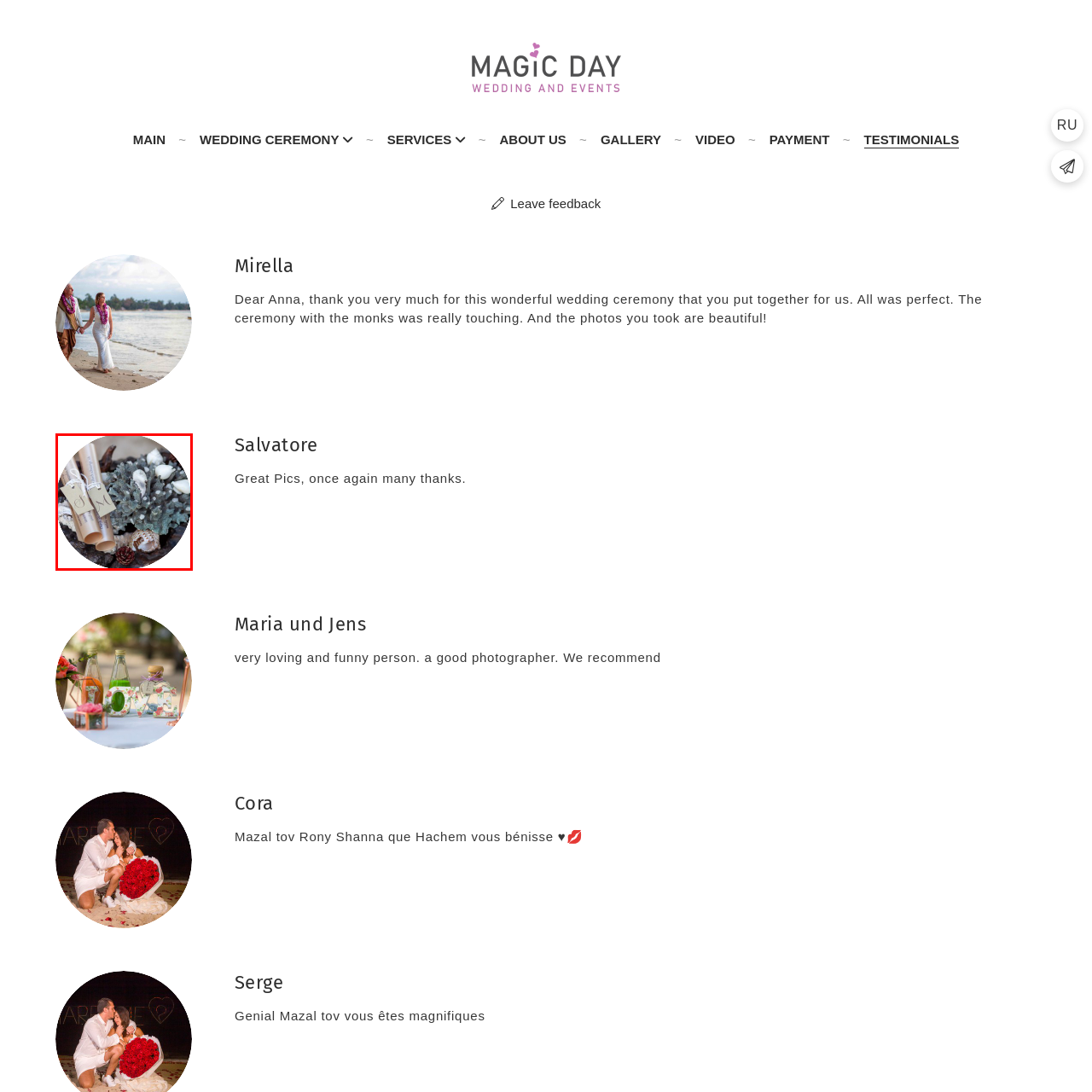Check the image highlighted in red, What do the tags on the scrolls feature?
 Please answer in a single word or phrase.

Initials 'S' and 'M'